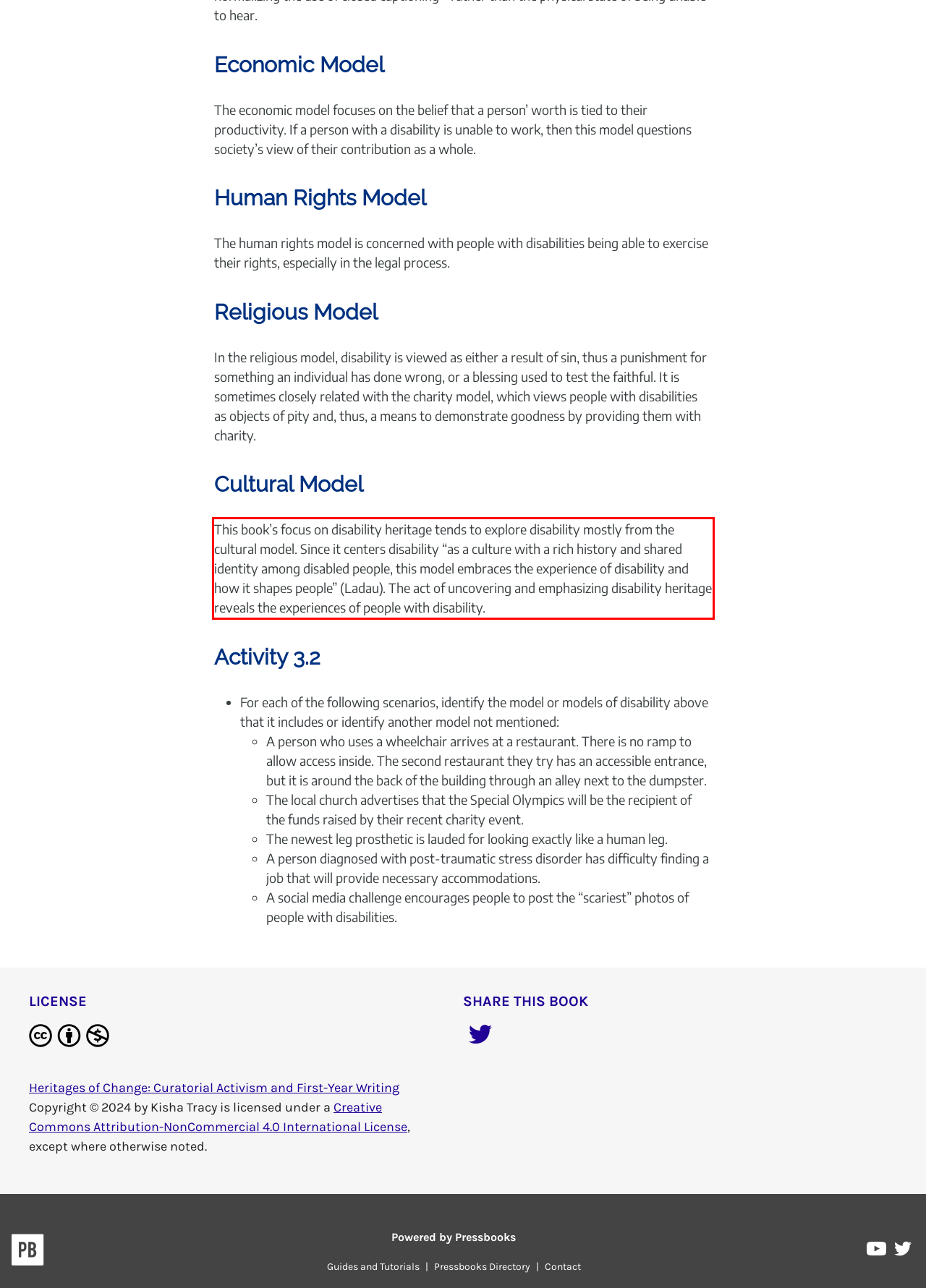Analyze the screenshot of a webpage where a red rectangle is bounding a UI element. Extract and generate the text content within this red bounding box.

This book’s focus on disability heritage tends to explore disability mostly from the cultural model. Since it centers disability “as a culture with a rich history and shared identity among disabled people, this model embraces the experience of disability and how it shapes people” (Ladau). The act of uncovering and emphasizing disability heritage reveals the experiences of people with disability.